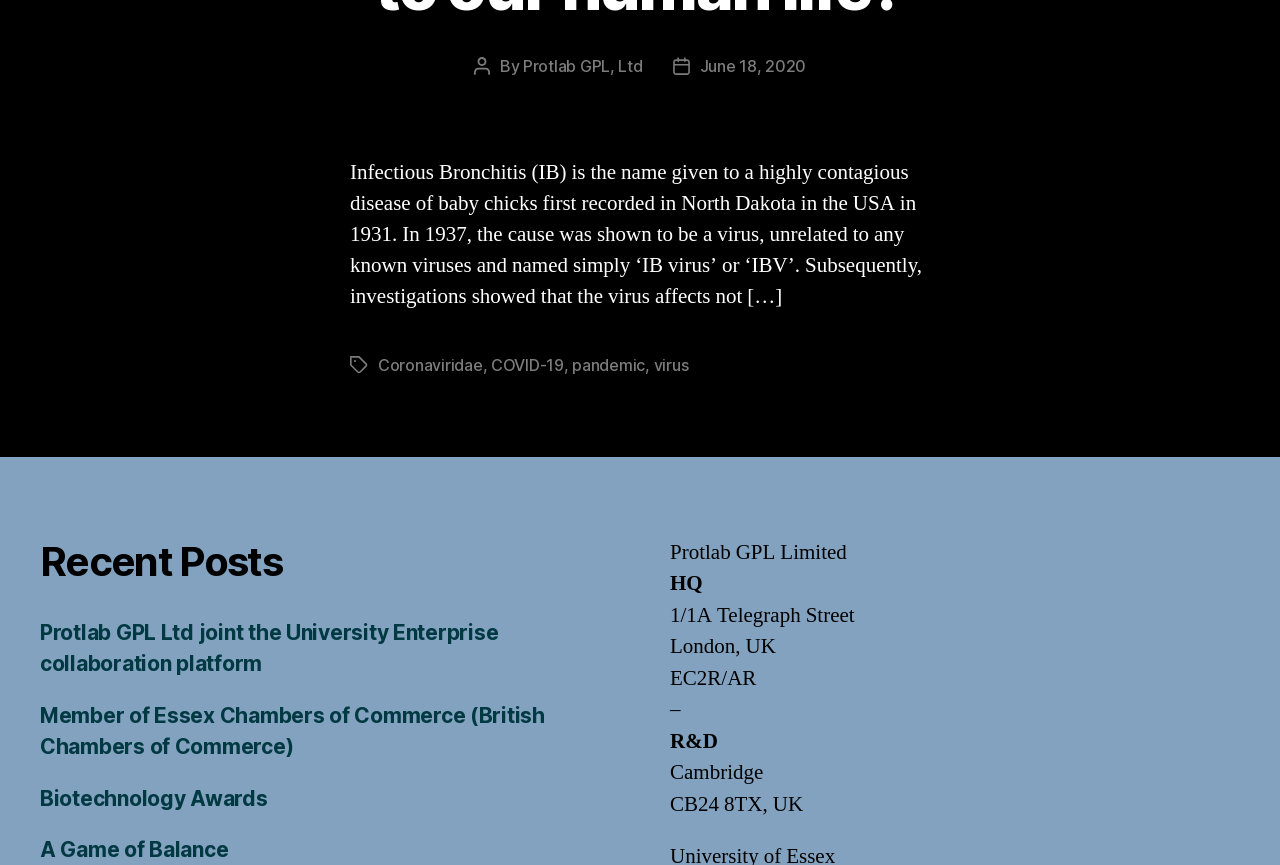What is the name of the university collaboration platform mentioned in the recent posts?
Use the screenshot to answer the question with a single word or phrase.

University Enterprise